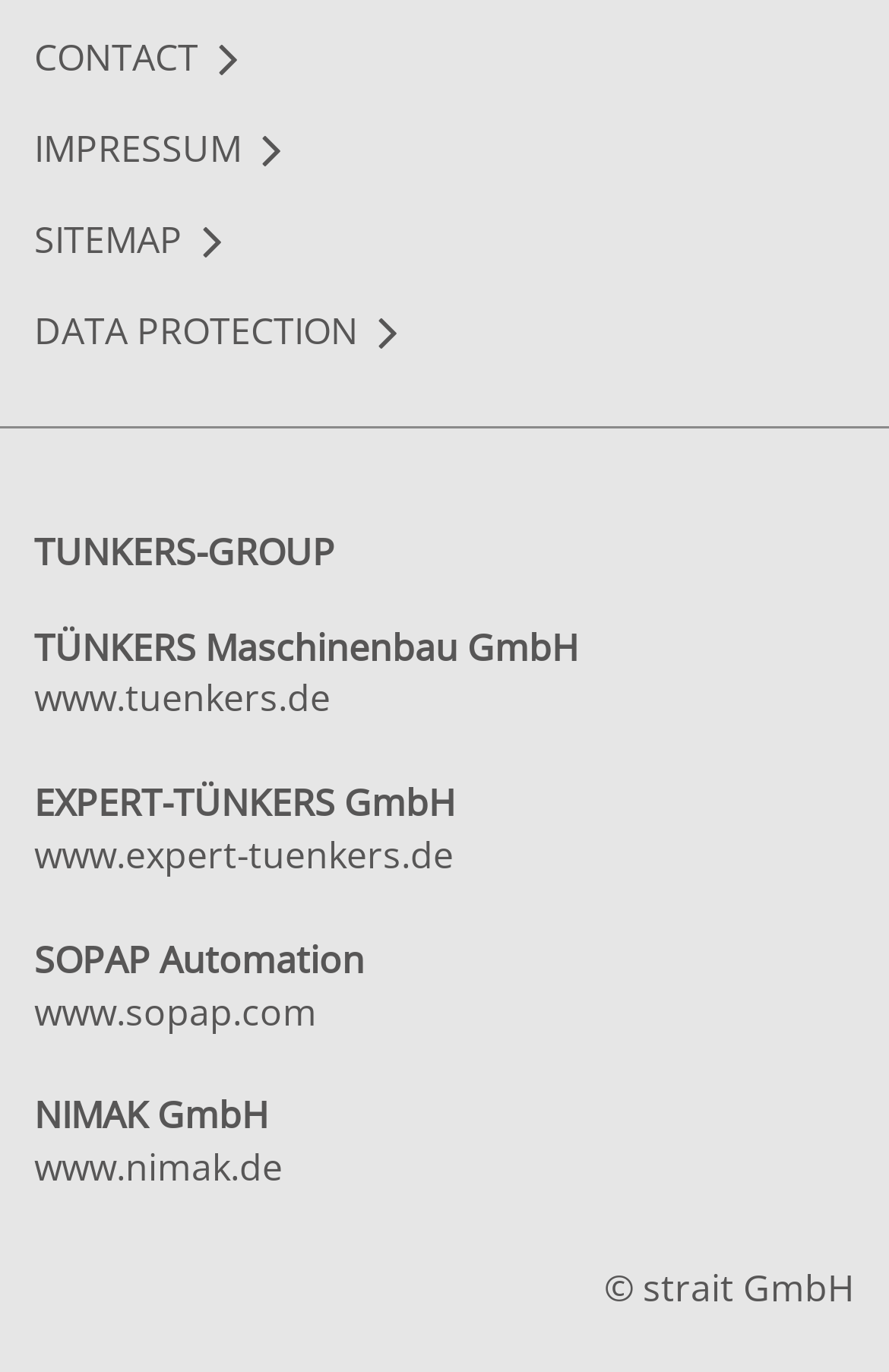Can you pinpoint the bounding box coordinates for the clickable element required for this instruction: "go to the impressum page"? The coordinates should be four float numbers between 0 and 1, i.e., [left, top, right, bottom].

[0.038, 0.09, 0.272, 0.126]